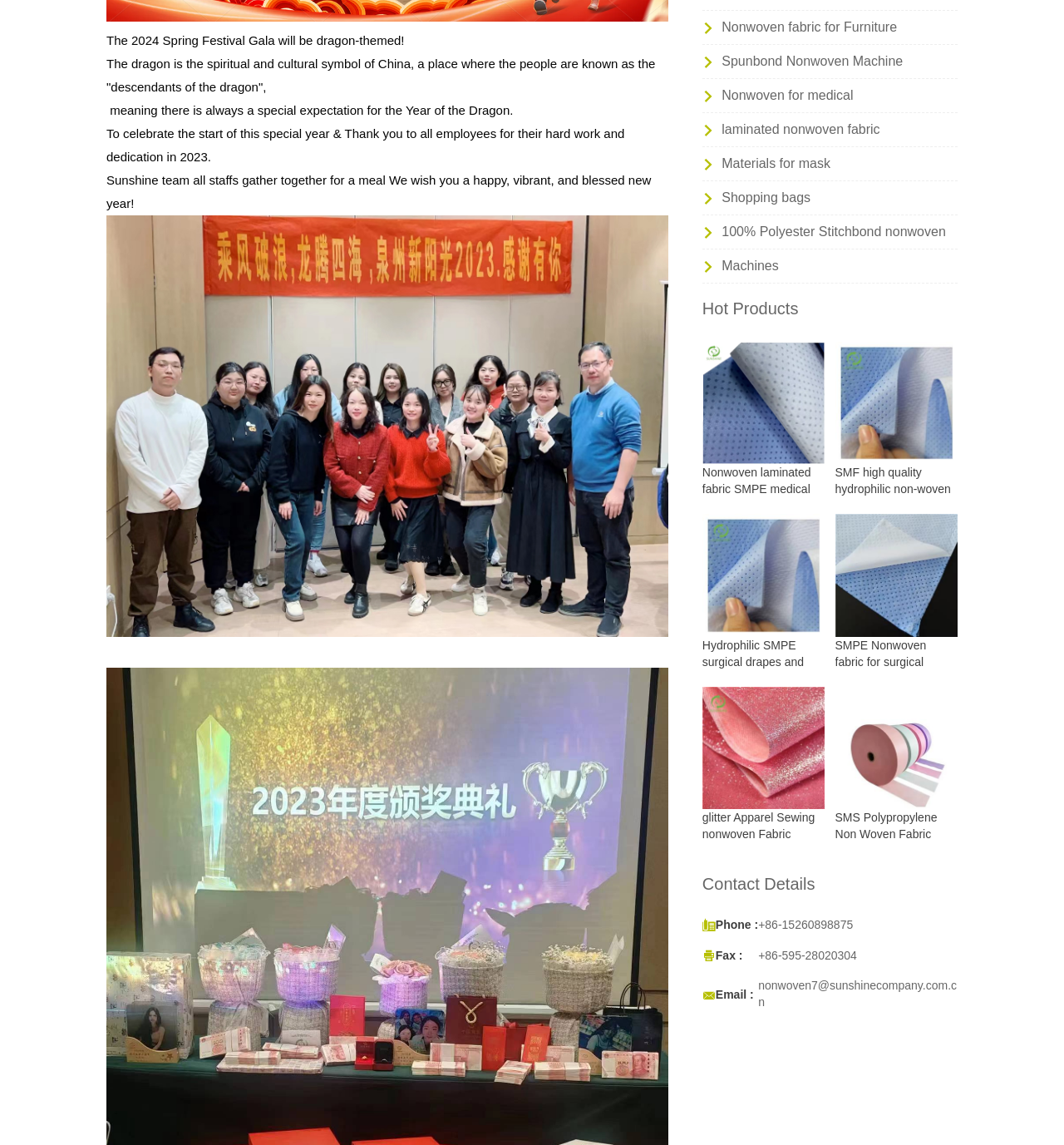Mark the bounding box of the element that matches the following description: "Machines".

[0.678, 0.226, 0.732, 0.238]